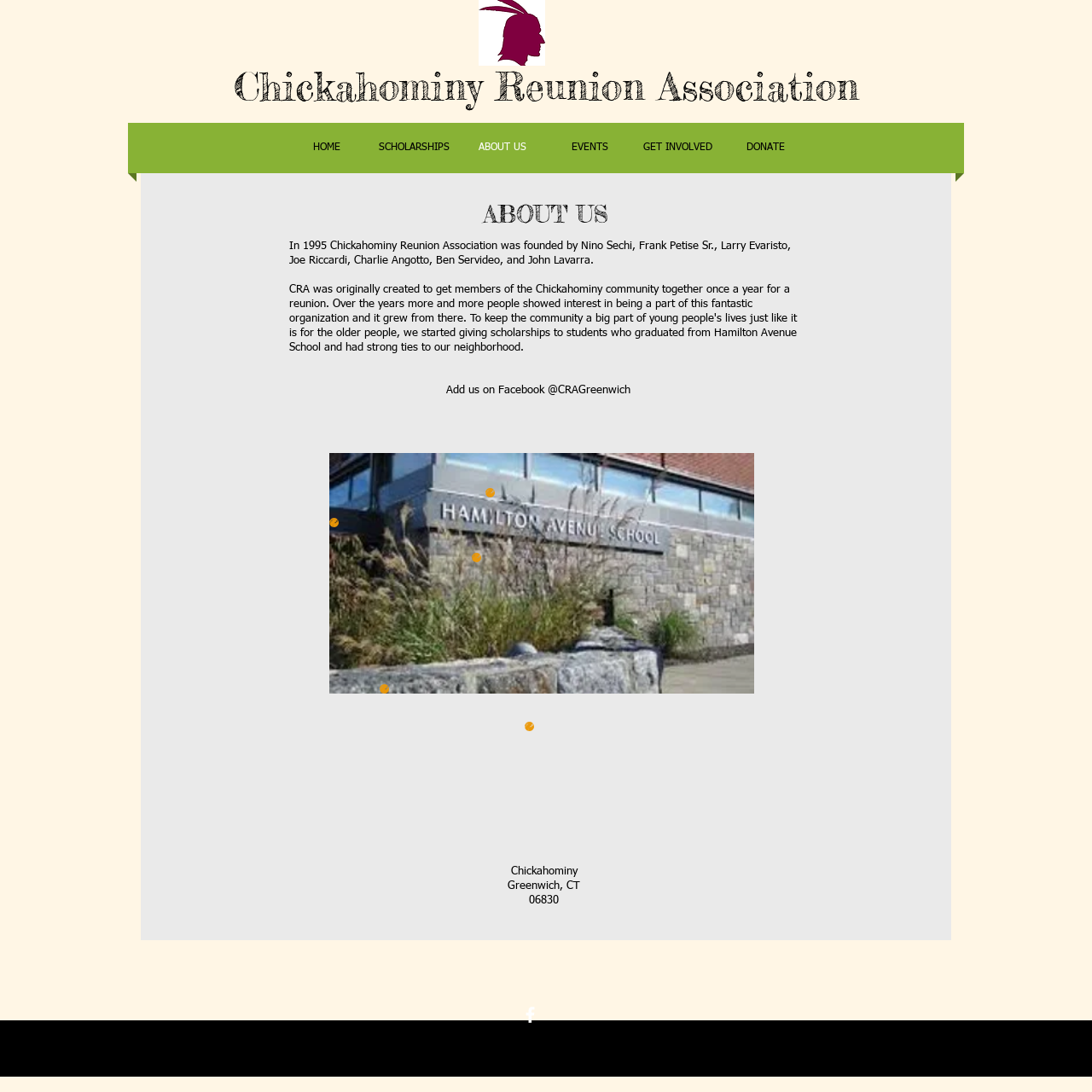Please specify the bounding box coordinates for the clickable region that will help you carry out the instruction: "Click the Facebook link".

[0.476, 0.919, 0.495, 0.939]